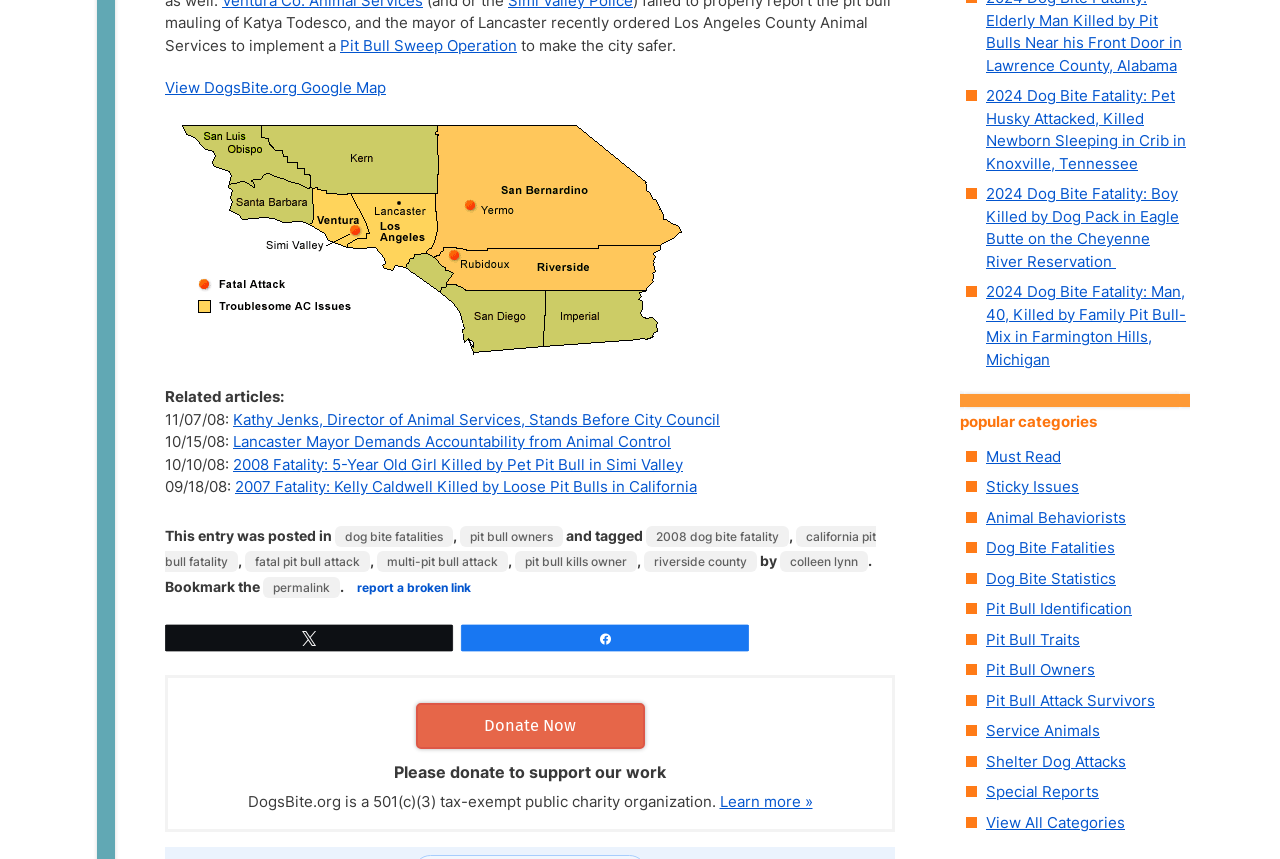Determine the bounding box coordinates of the area to click in order to meet this instruction: "Learn more about DogsBite.org".

[0.562, 0.922, 0.635, 0.945]